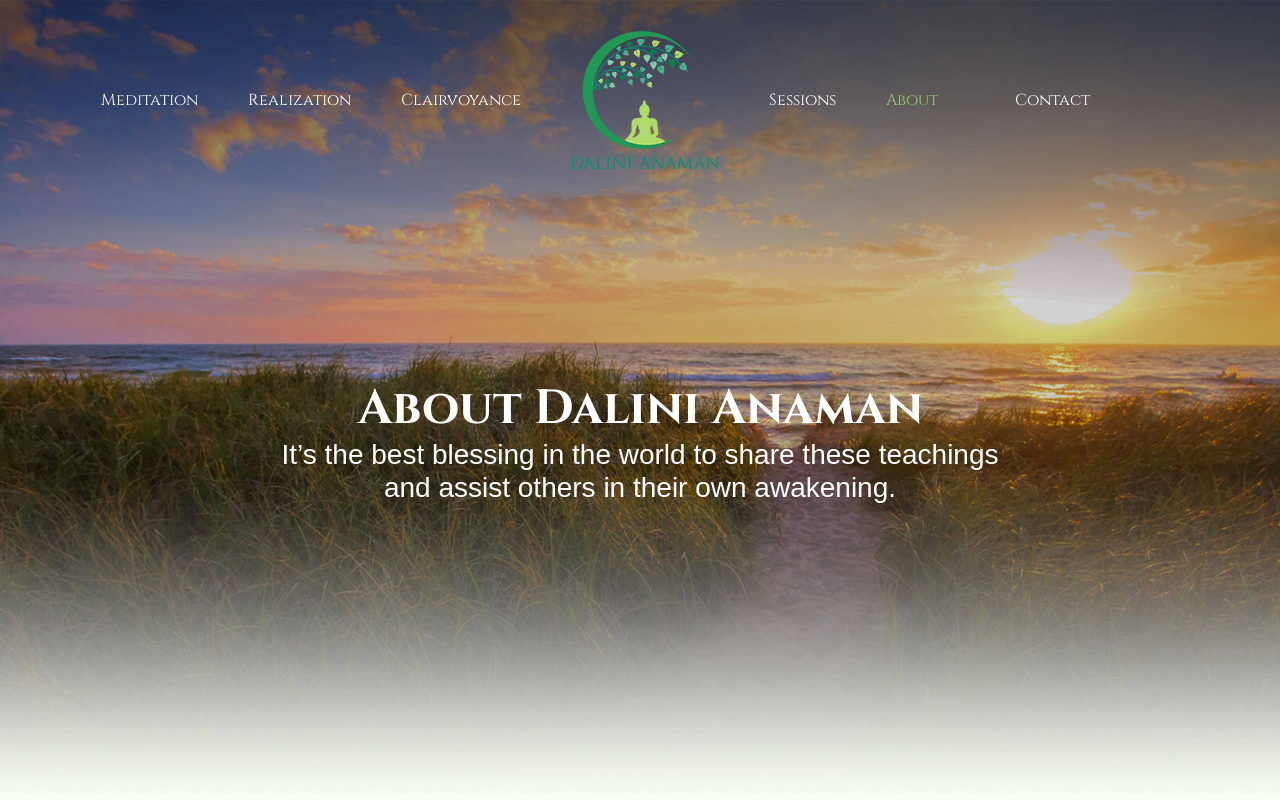Using the information shown in the image, answer the question with as much detail as possible: How many main sections are in the navigation menu?

I can see five main links in the navigation menu: 'Meditation', 'Realization', 'Clairvoyance', 'About', and 'Contact'. These links are likely to be the main sections of the website.